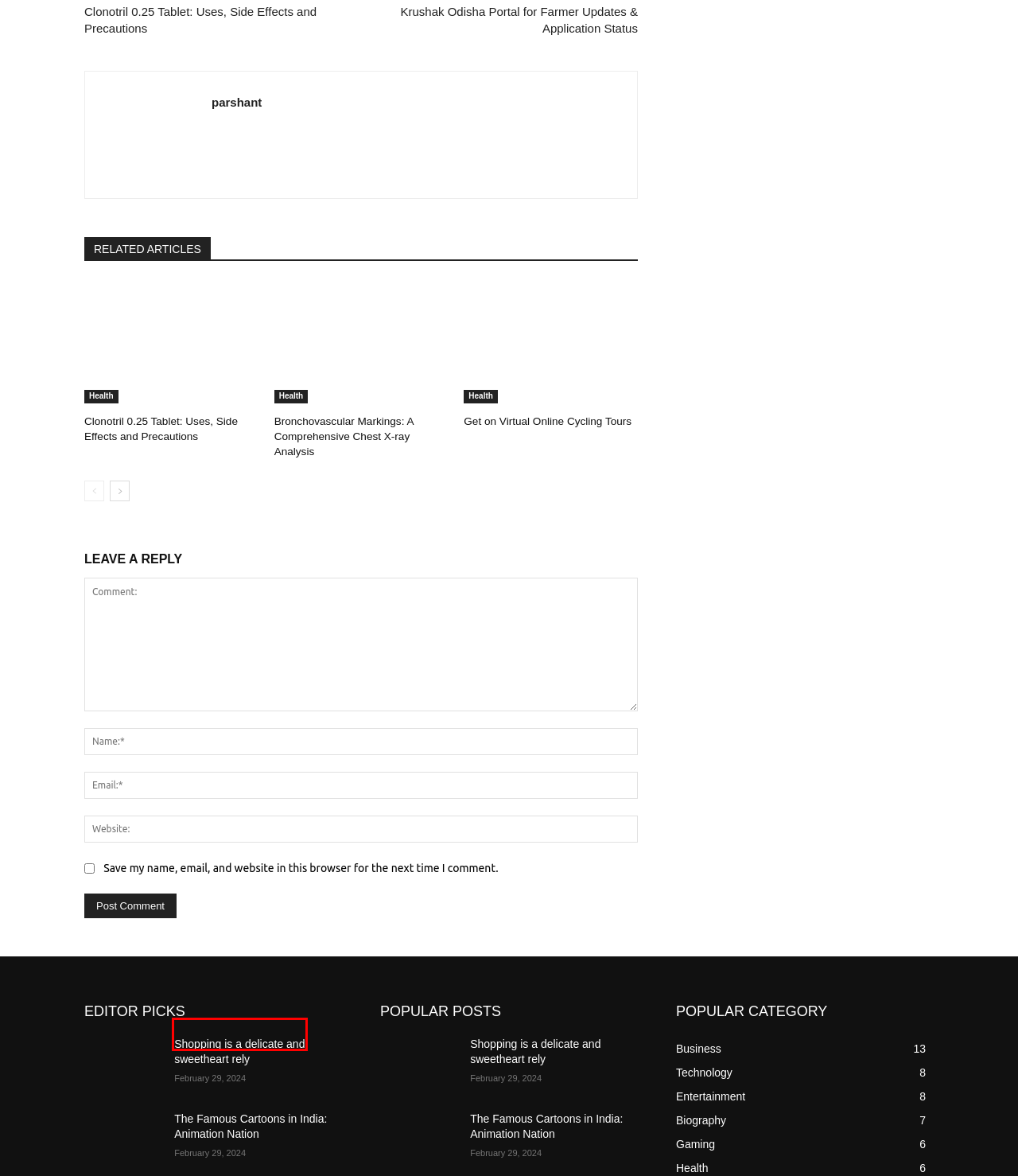You have a screenshot of a webpage with a red bounding box around an element. Identify the webpage description that best fits the new page that appears after clicking the selected element in the red bounding box. Here are the candidates:
A. Krushak Odisha Portal for Farmer Updates & Application Status
B. Shopping is a delicate and sweetheart rely
C. Clonotril 0.25 Tablеt: Usеs, Side Effеcts and Prеcautions - psbeautytry
D. The Famous Cartoons in India: Animation Nation -
E. Bronchovascular Markings: A Comprеhеnsivе Chеst X-ray Analysis - psbeautytry
F. Get on Virtual Online Cycling Tours - psbeautytry
G. Signal's Cryptocurrency Feature Has Gone Worldwide
H. Professional Techniques for Installing Deer Fencing - psbeautytry

B